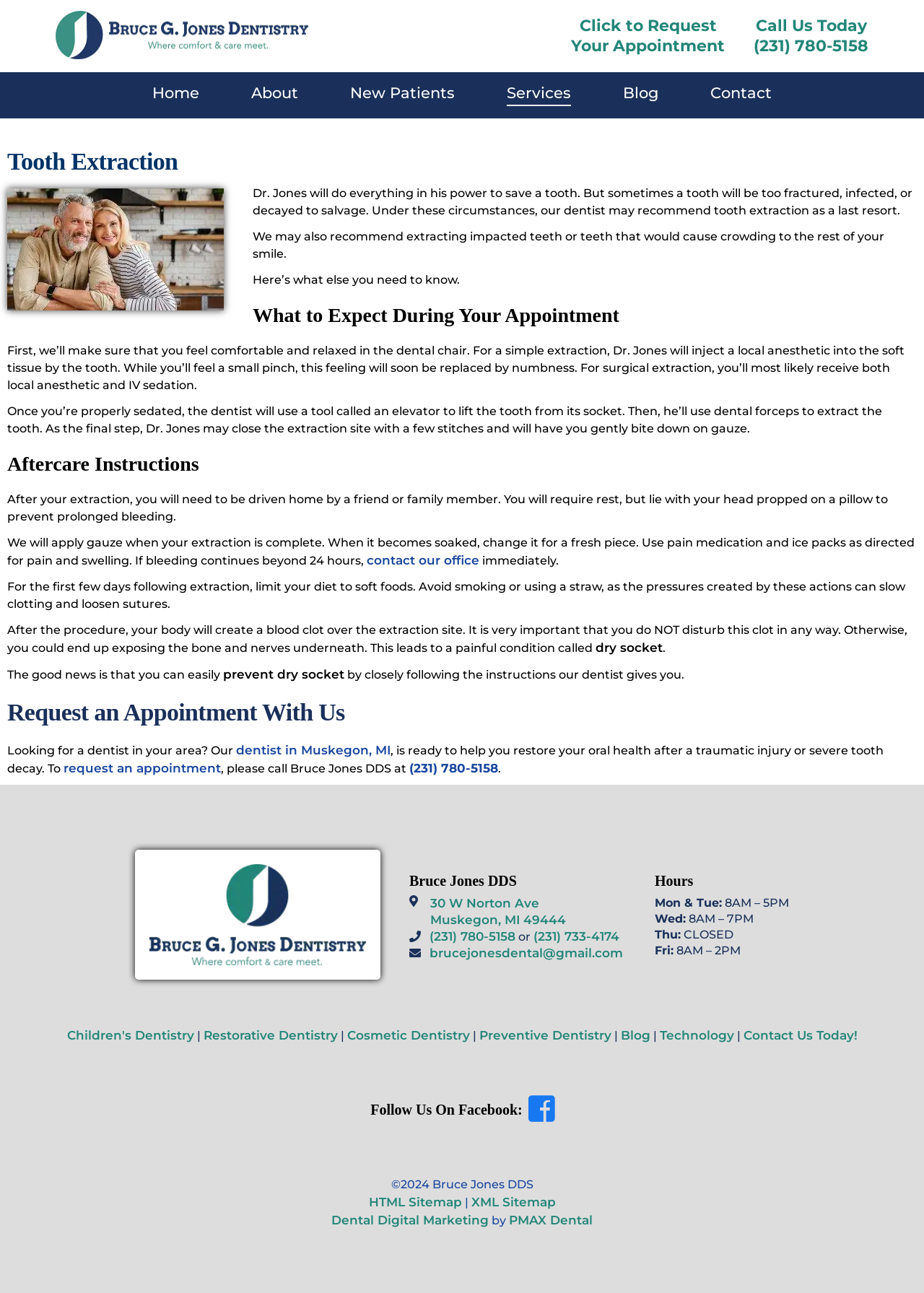What is the recommended diet after tooth extraction?
From the image, respond with a single word or phrase.

Soft foods